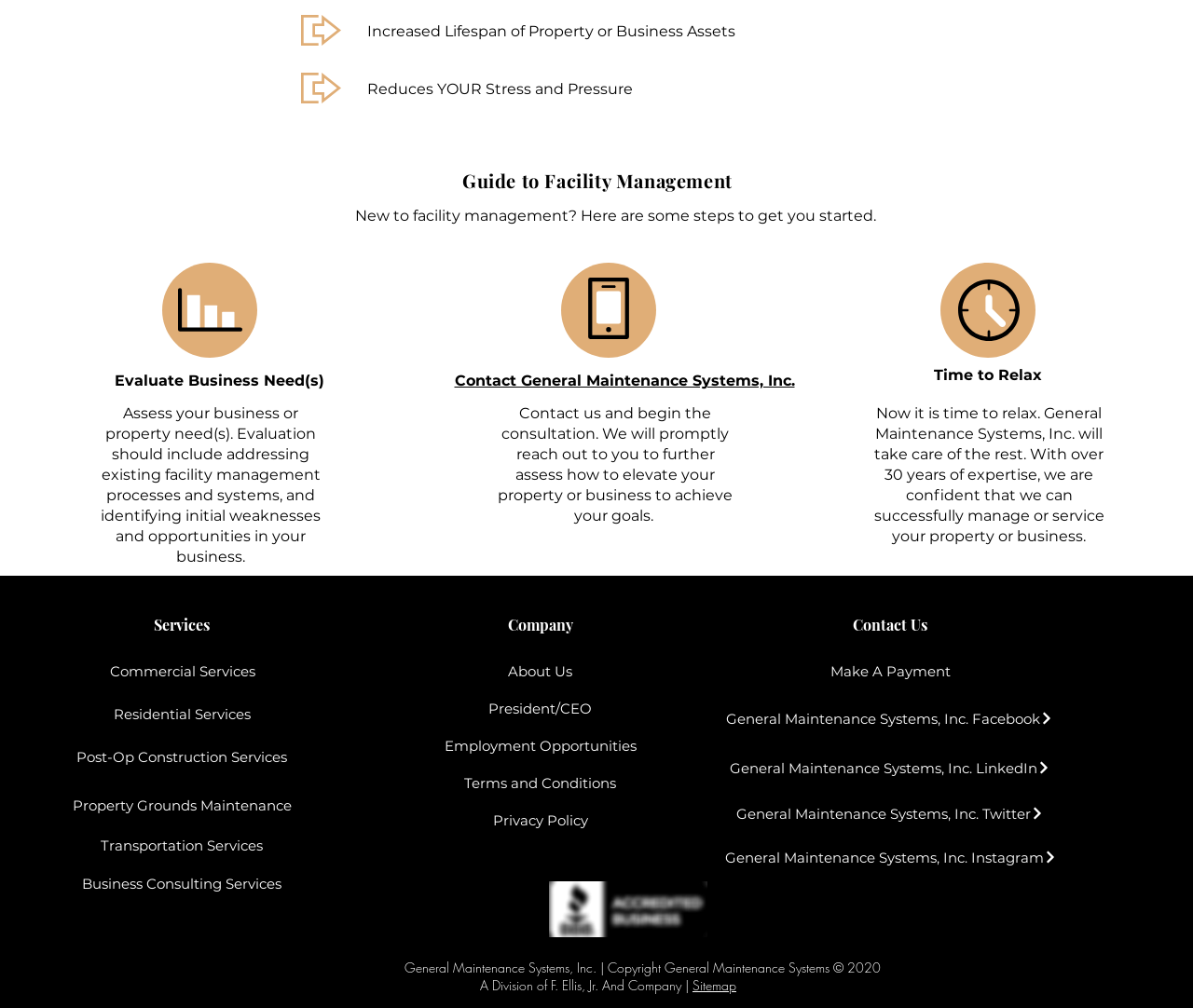What is the main topic of this webpage?
Answer the question using a single word or phrase, according to the image.

Facility Management